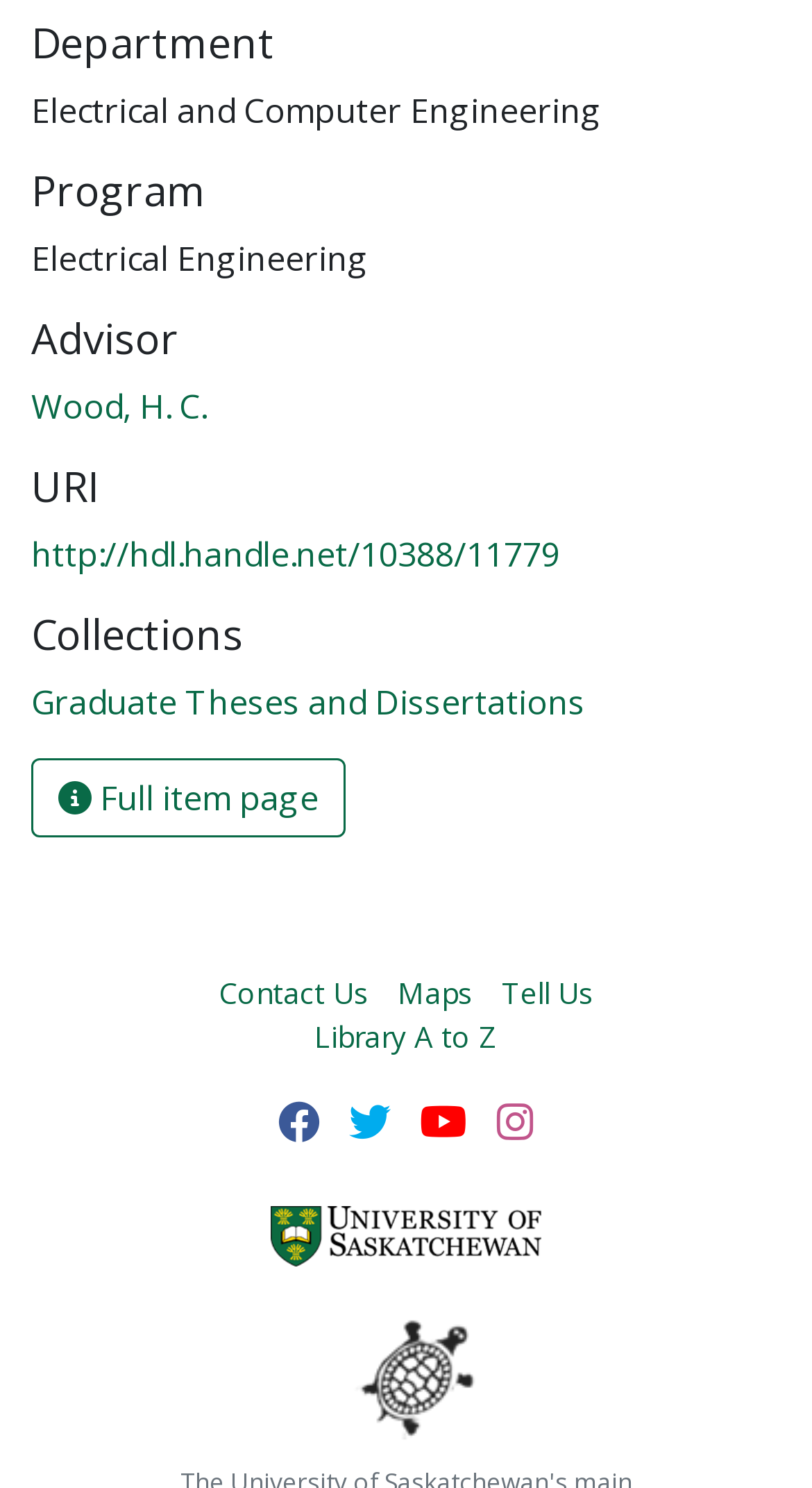Specify the bounding box coordinates of the element's area that should be clicked to execute the given instruction: "Select an option from Archives". The coordinates should be four float numbers between 0 and 1, i.e., [left, top, right, bottom].

None